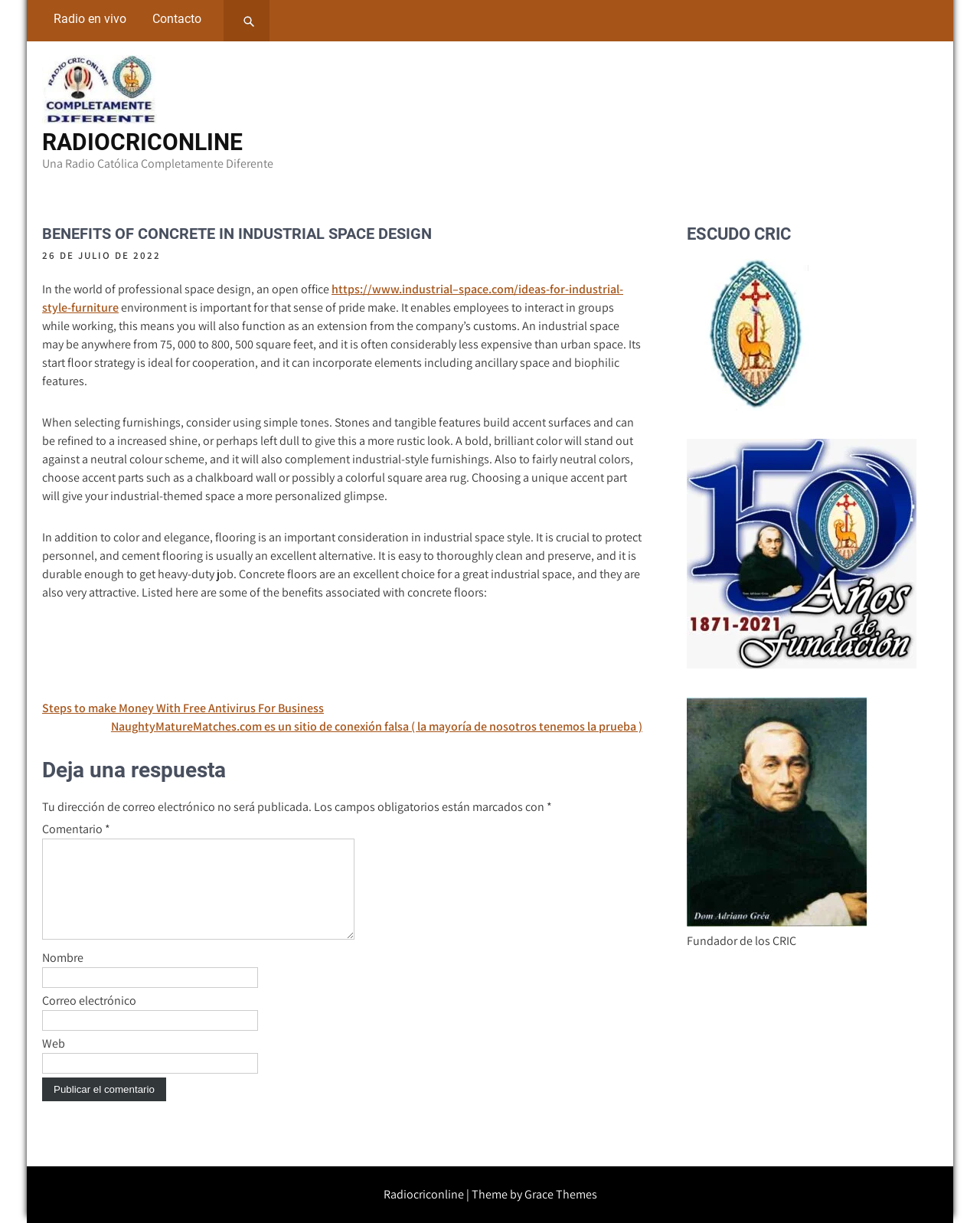Please determine the bounding box coordinates for the element that should be clicked to follow these instructions: "Click on the link to learn about industrial space design".

[0.043, 0.23, 0.636, 0.258]